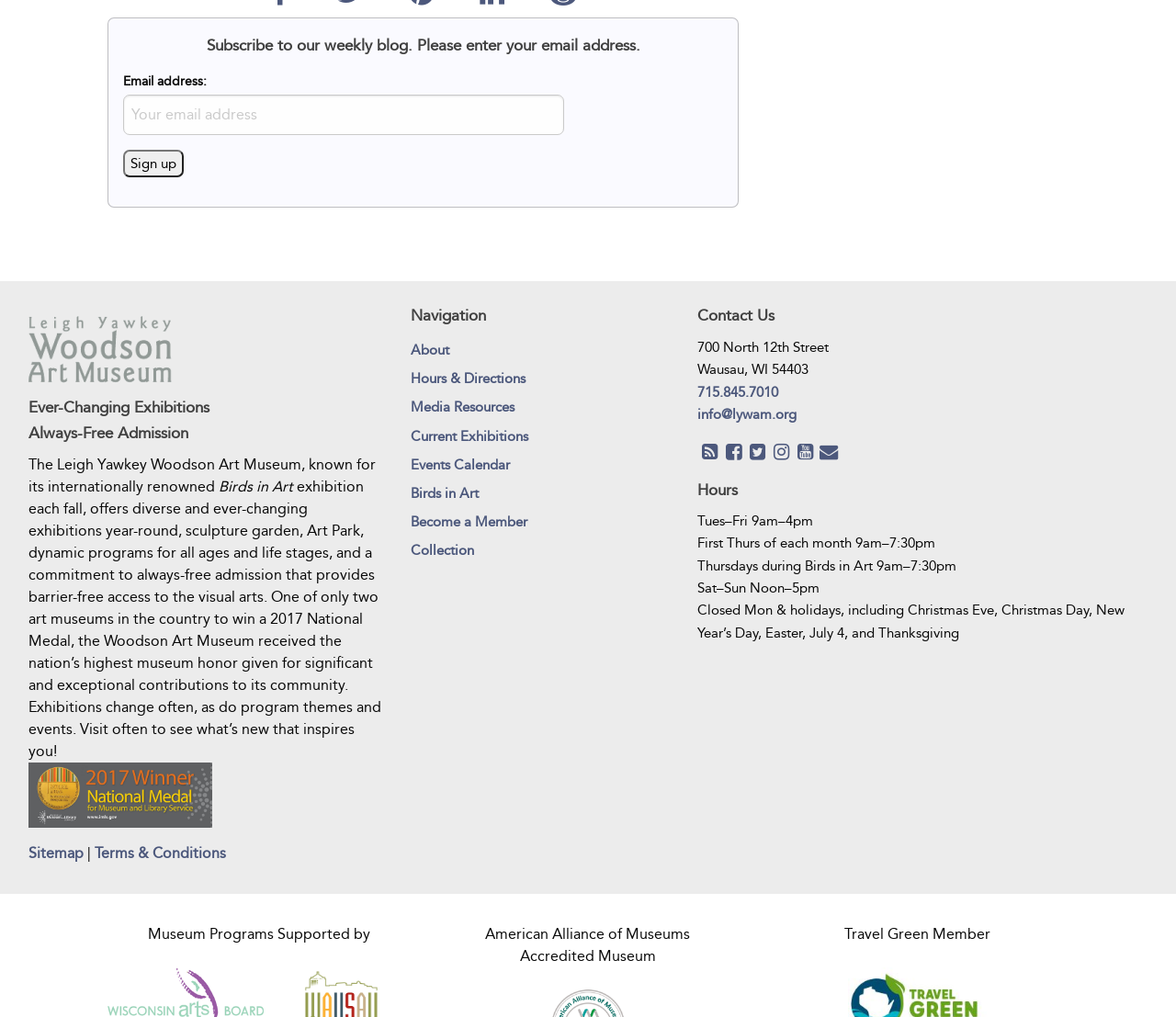Please identify the bounding box coordinates of the clickable area that will fulfill the following instruction: "Enter email address". The coordinates should be in the format of four float numbers between 0 and 1, i.e., [left, top, right, bottom].

[0.105, 0.093, 0.48, 0.133]